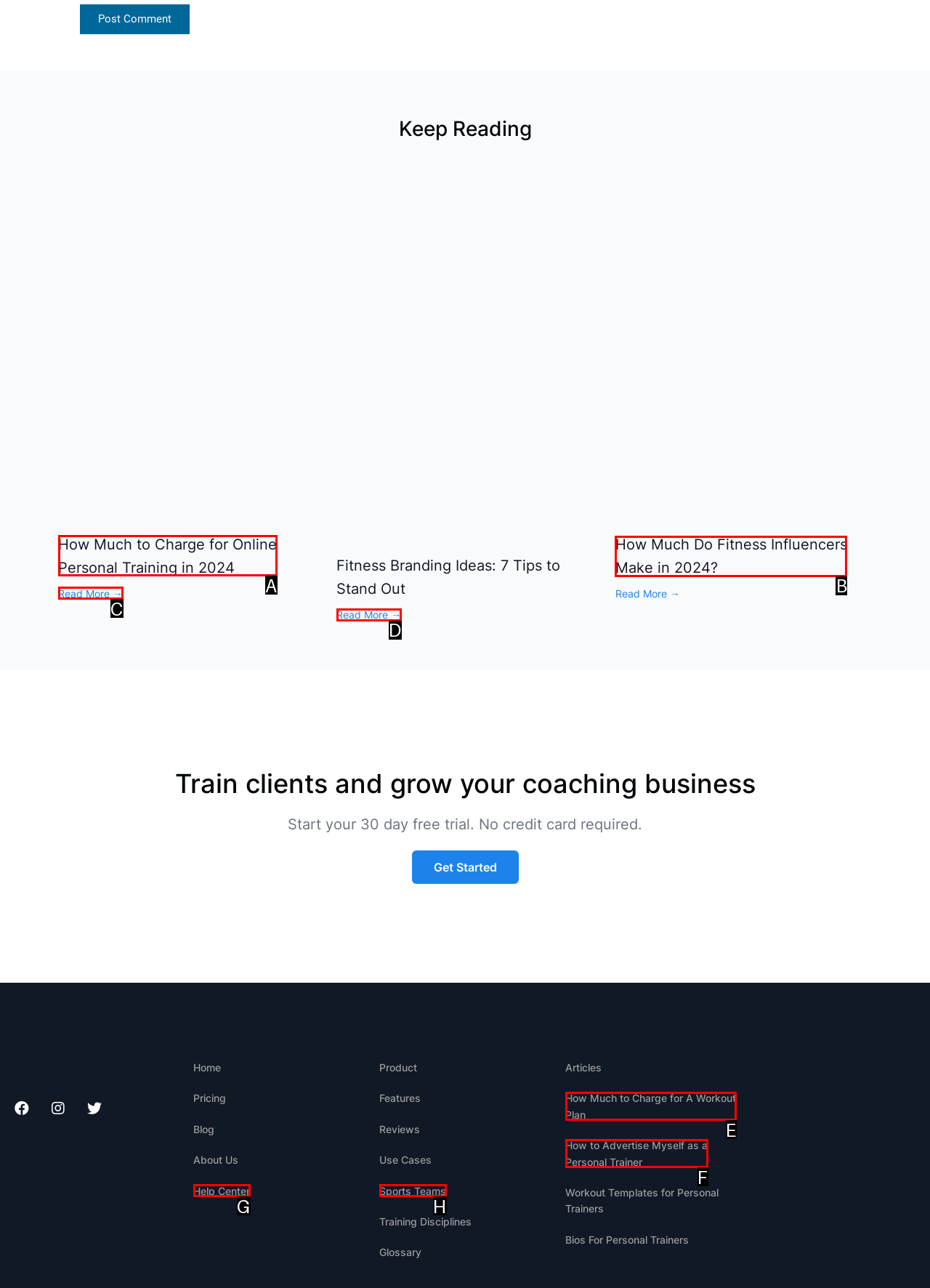Based on the description: Read More →
Select the letter of the corresponding UI element from the choices provided.

D